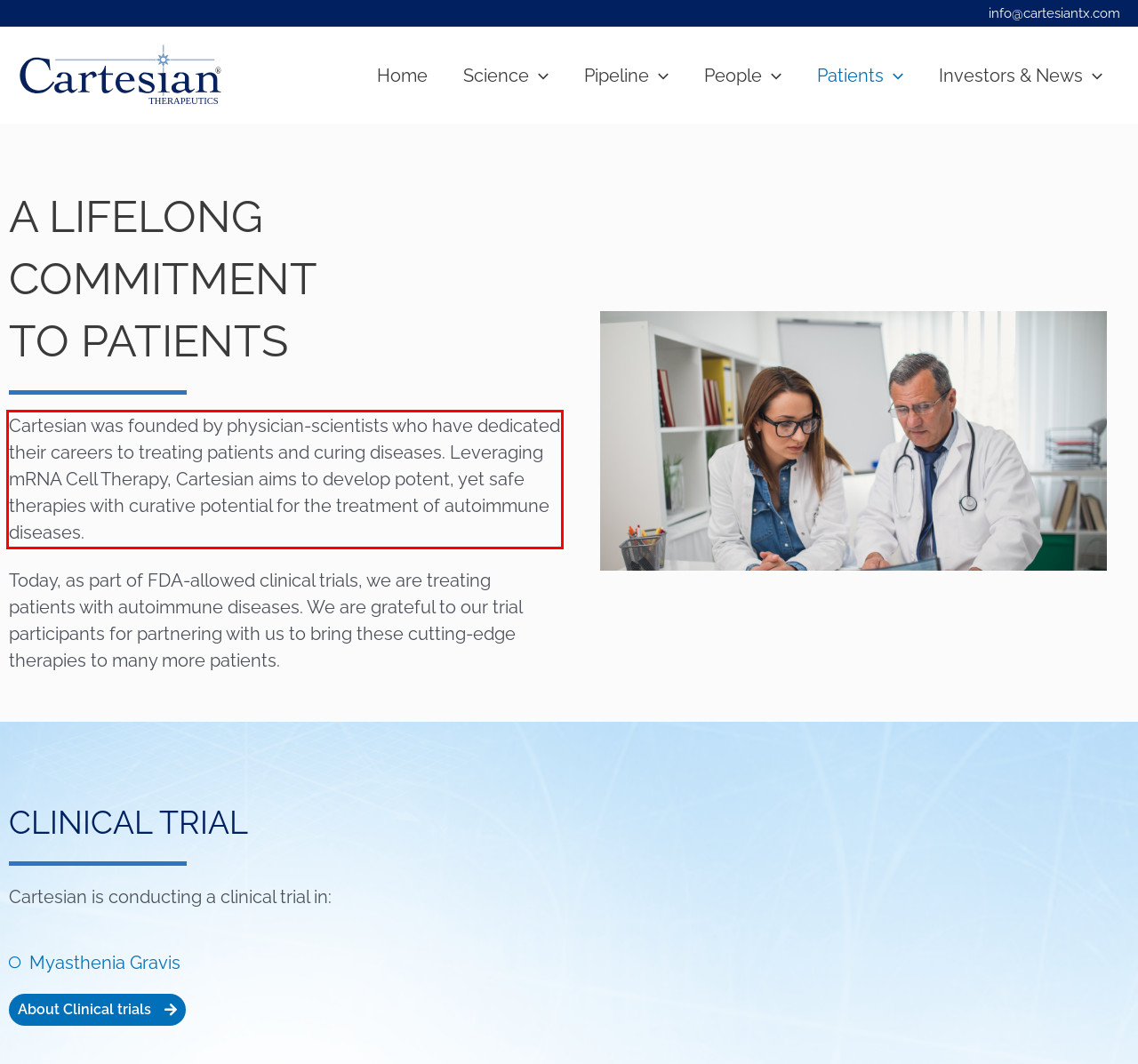Please analyze the provided webpage screenshot and perform OCR to extract the text content from the red rectangle bounding box.

Cartesian was founded by physician-scientists who have dedicated their careers to treating patients and curing diseases. Leveraging mRNA Cell Therapy, Cartesian aims to develop potent, yet safe therapies with curative potential for the treatment of autoimmune diseases.